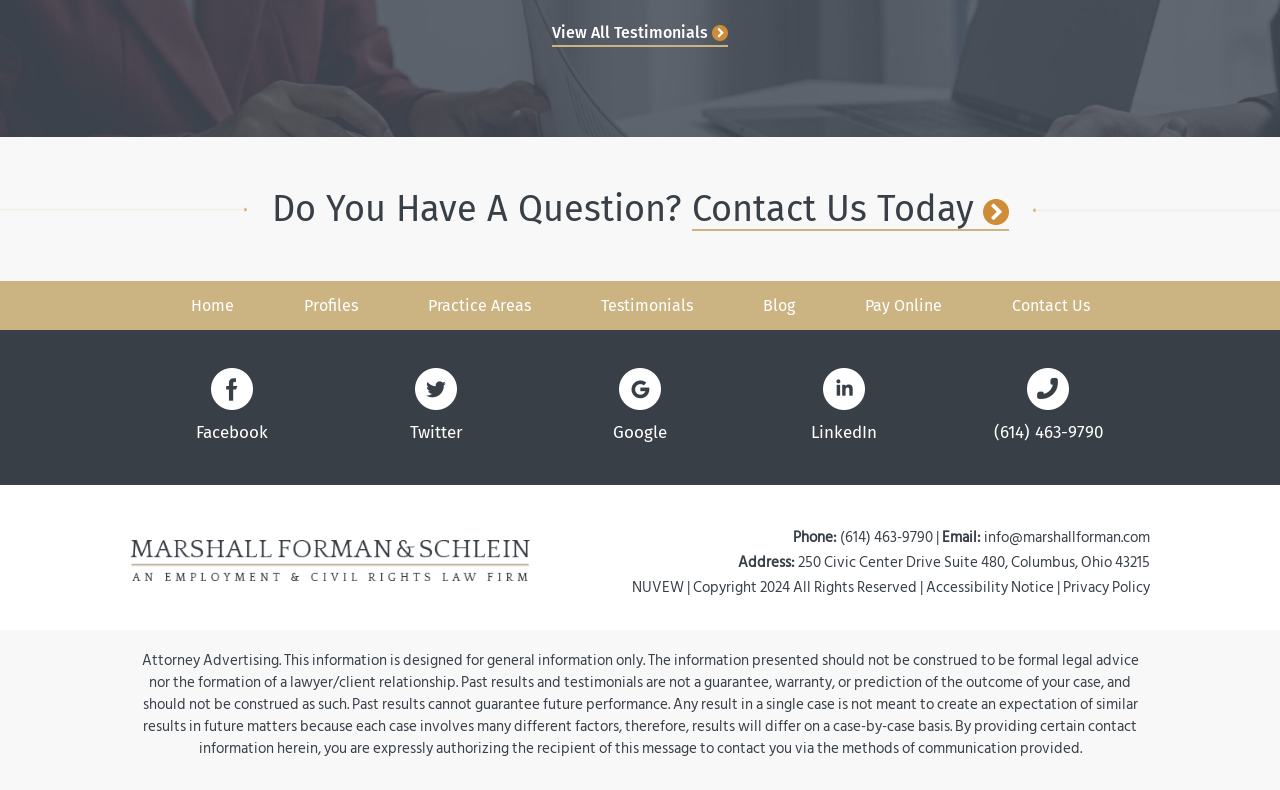Show me the bounding box coordinates of the clickable region to achieve the task as per the instruction: "Go to home page".

[0.121, 0.356, 0.21, 0.418]